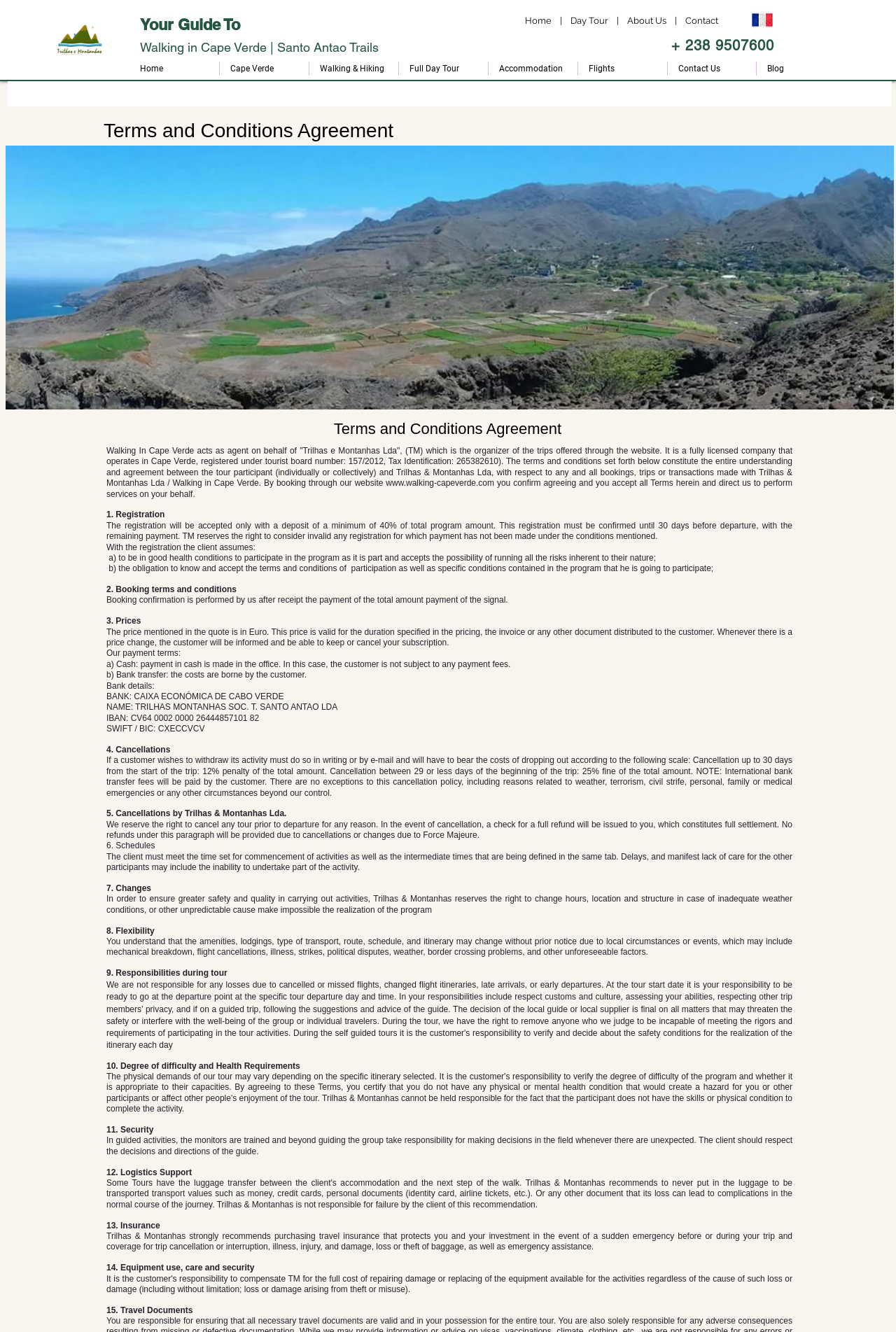Please answer the following question using a single word or phrase: 
What is the bank name for payment?

CAIXA ECONÓMICA DE CABO VERDE